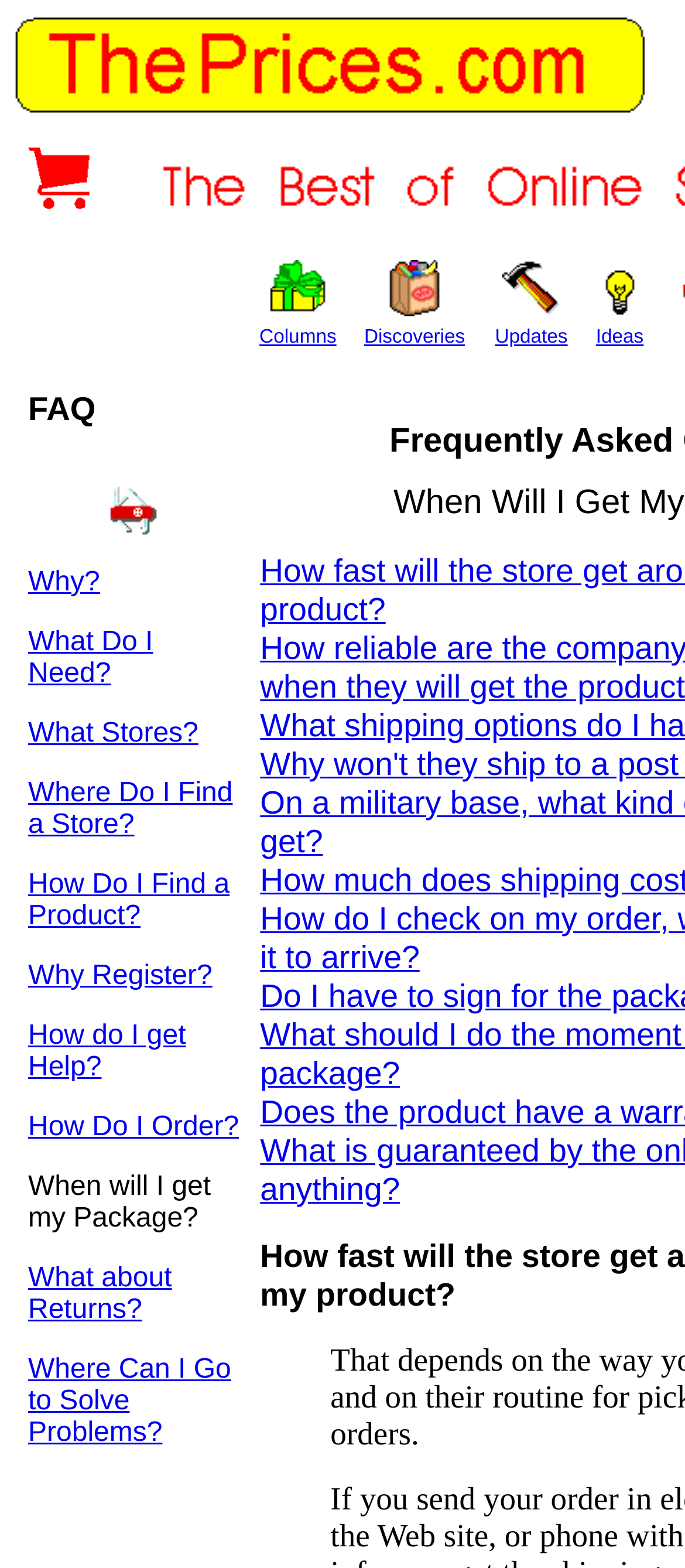Answer the question with a single word or phrase: 
How many images are there in the first row of the webpage?

5